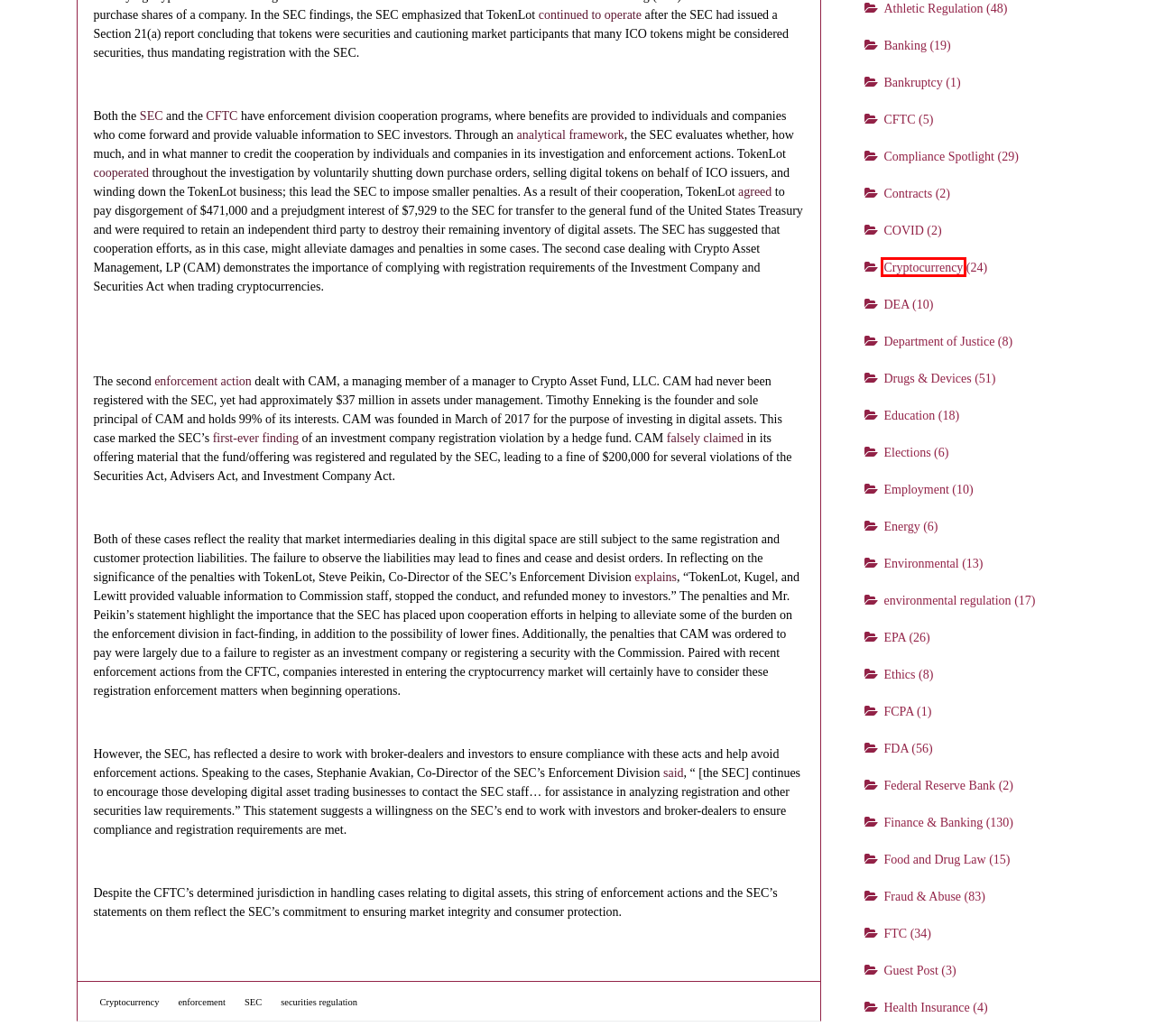Examine the screenshot of a webpage with a red bounding box around a specific UI element. Identify which webpage description best matches the new webpage that appears after clicking the element in the red bounding box. Here are the candidates:
A. Federal Reserve Bank – INSIDE COMPLIANCE
B. Cryptocurrency – INSIDE COMPLIANCE
C. Environmental – INSIDE COMPLIANCE
D. Energy – INSIDE COMPLIANCE
E. Athletic Regulation – INSIDE COMPLIANCE
F. Elections – INSIDE COMPLIANCE
G. Department of Justice – INSIDE COMPLIANCE
H. Drugs & Devices – INSIDE COMPLIANCE

B